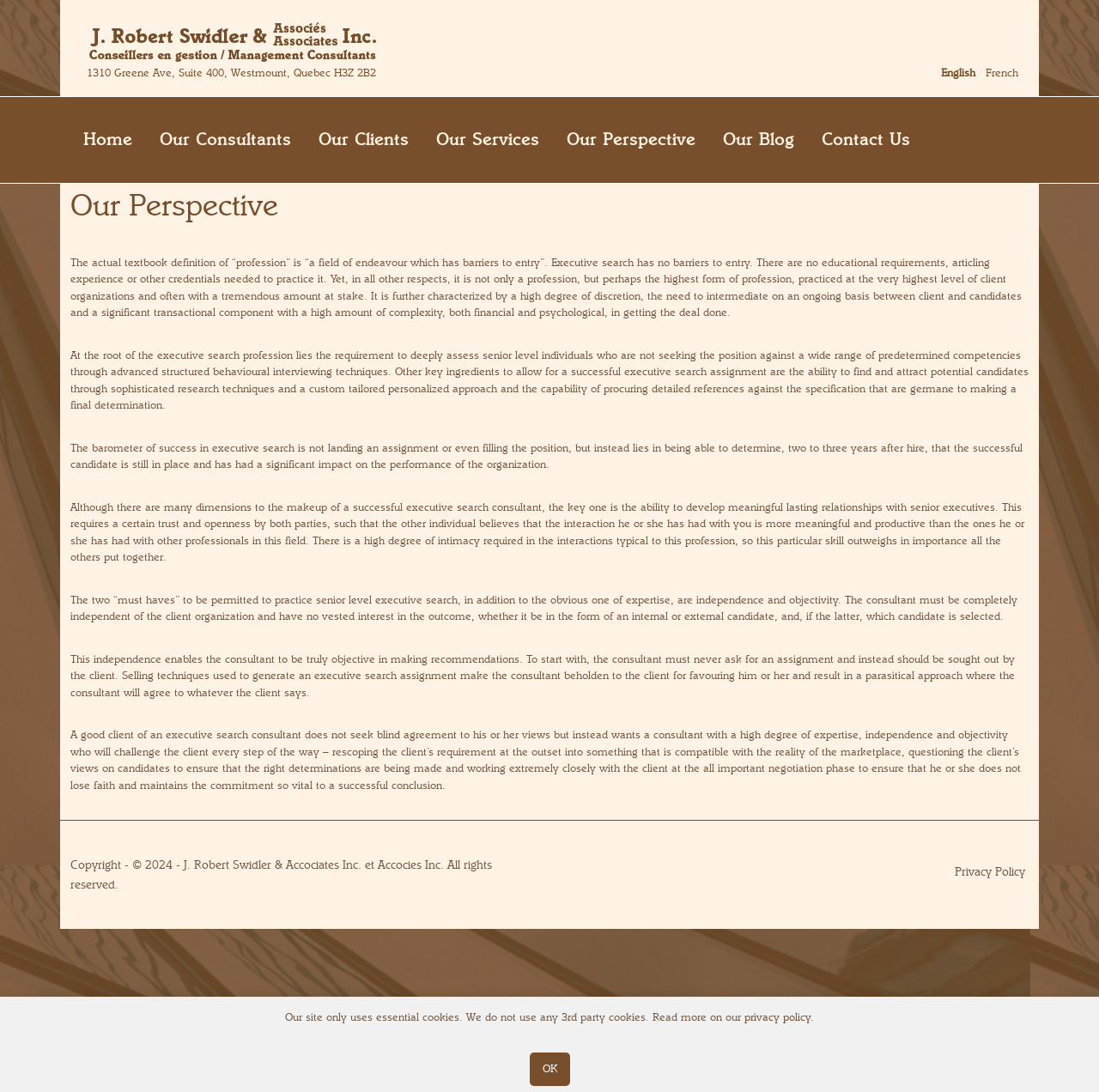Given the element description, predict the bounding box coordinates in the format (top-left x, top-left y, bottom-right x, bottom-right y). Make sure all values are between 0 and 1. Here is the element description: Home

[0.064, 0.088, 0.132, 0.167]